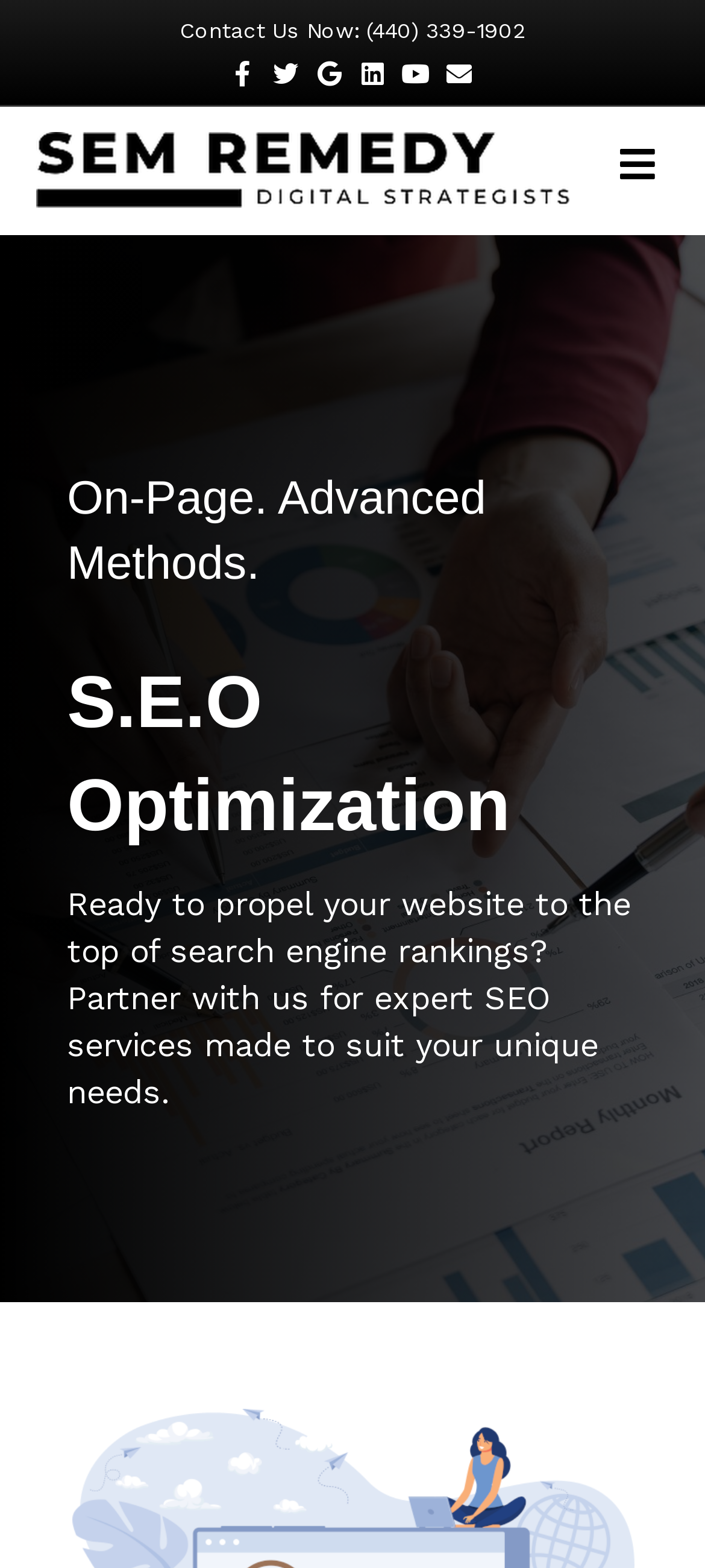Answer the following inquiry with a single word or phrase:
What is the company name?

SEM Remedy